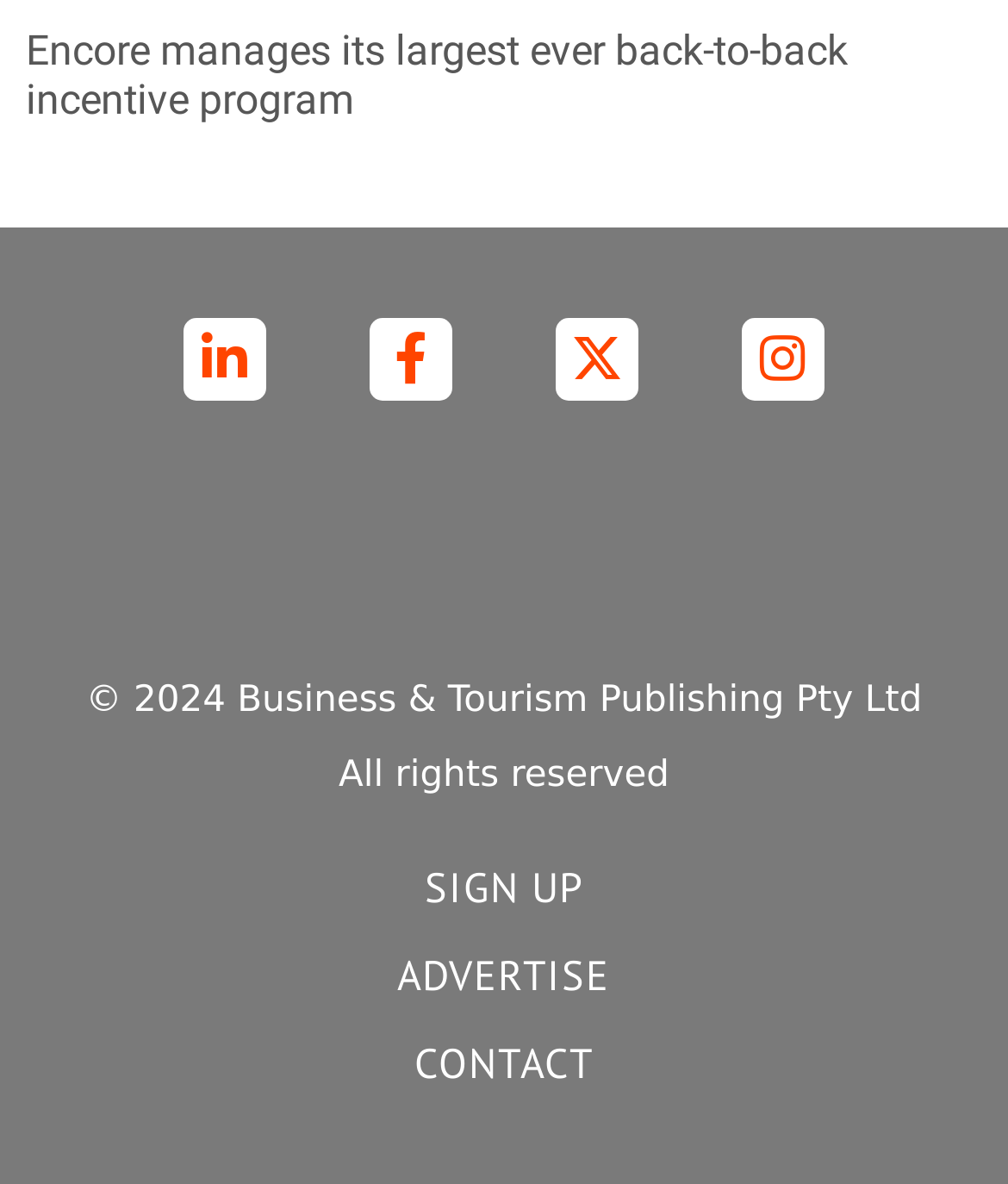Please answer the following question using a single word or phrase: 
How many social media links are present?

4